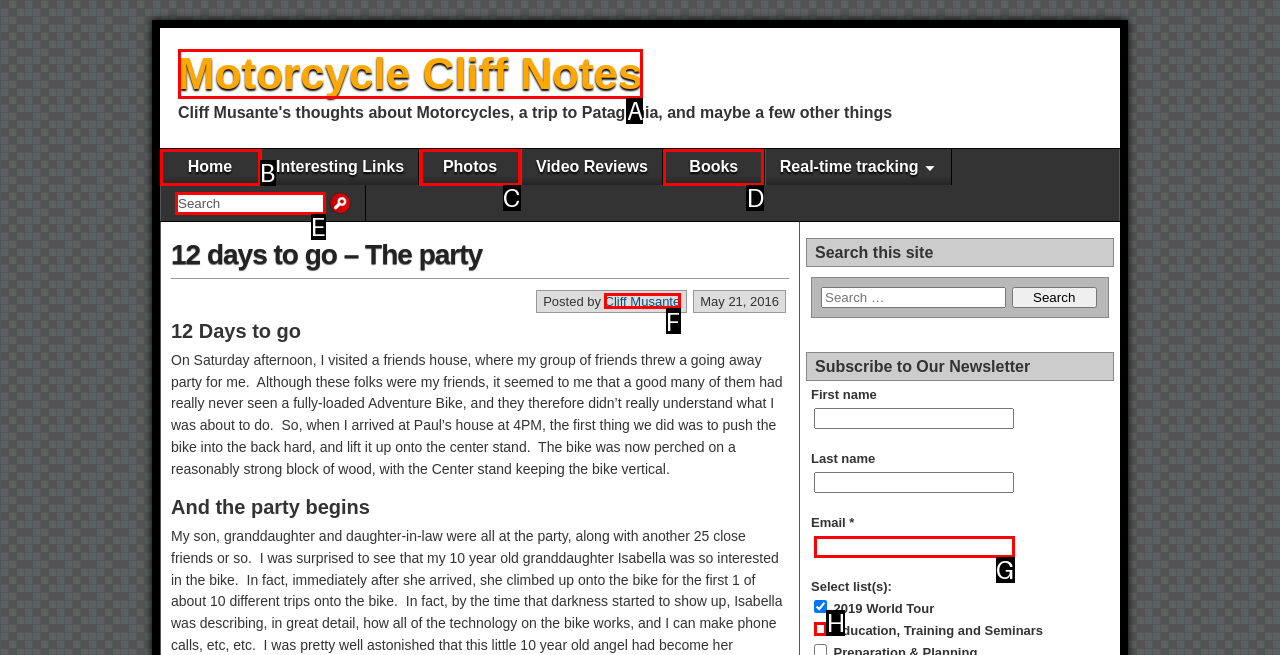Identify the correct UI element to click to achieve the task: Check the checkbox 'Education, Training and Seminars'.
Answer with the letter of the appropriate option from the choices given.

H